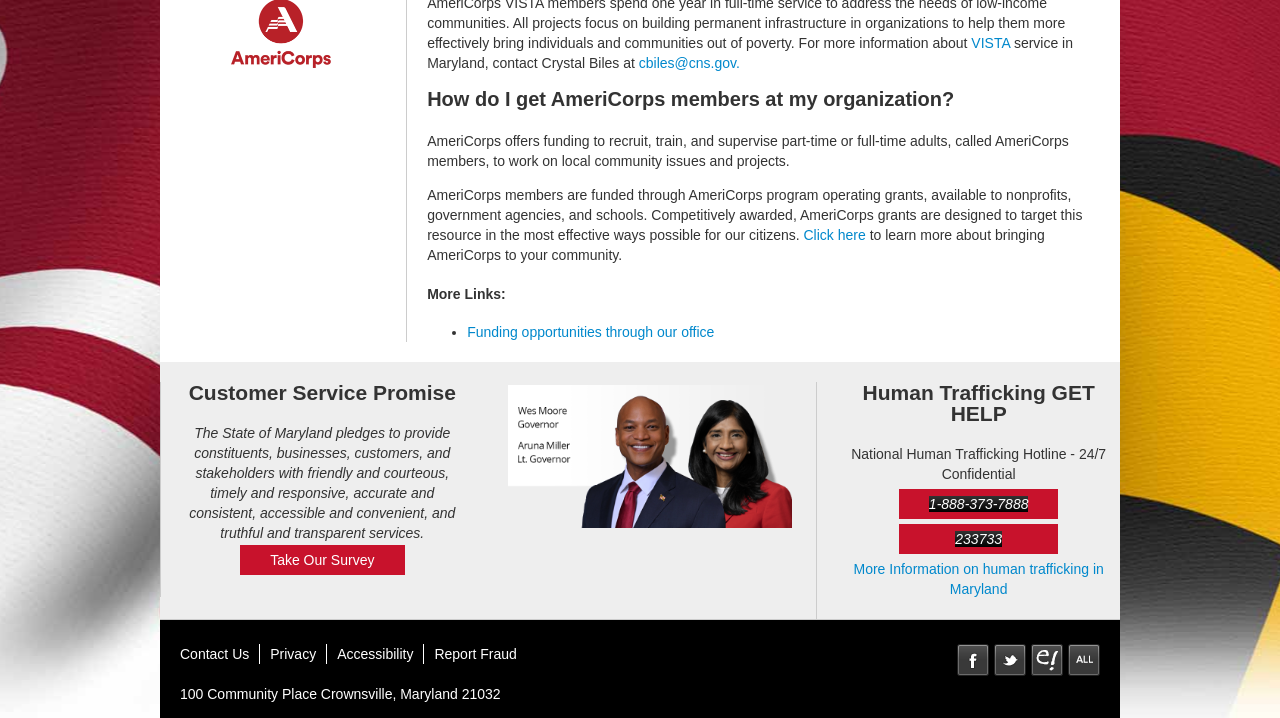Using the format (top-left x, top-left y, bottom-right x, bottom-right y), provide the bounding box coordinates for the described UI element. All values should be floating point numbers between 0 and 1: Take Our Survey

[0.211, 0.769, 0.293, 0.792]